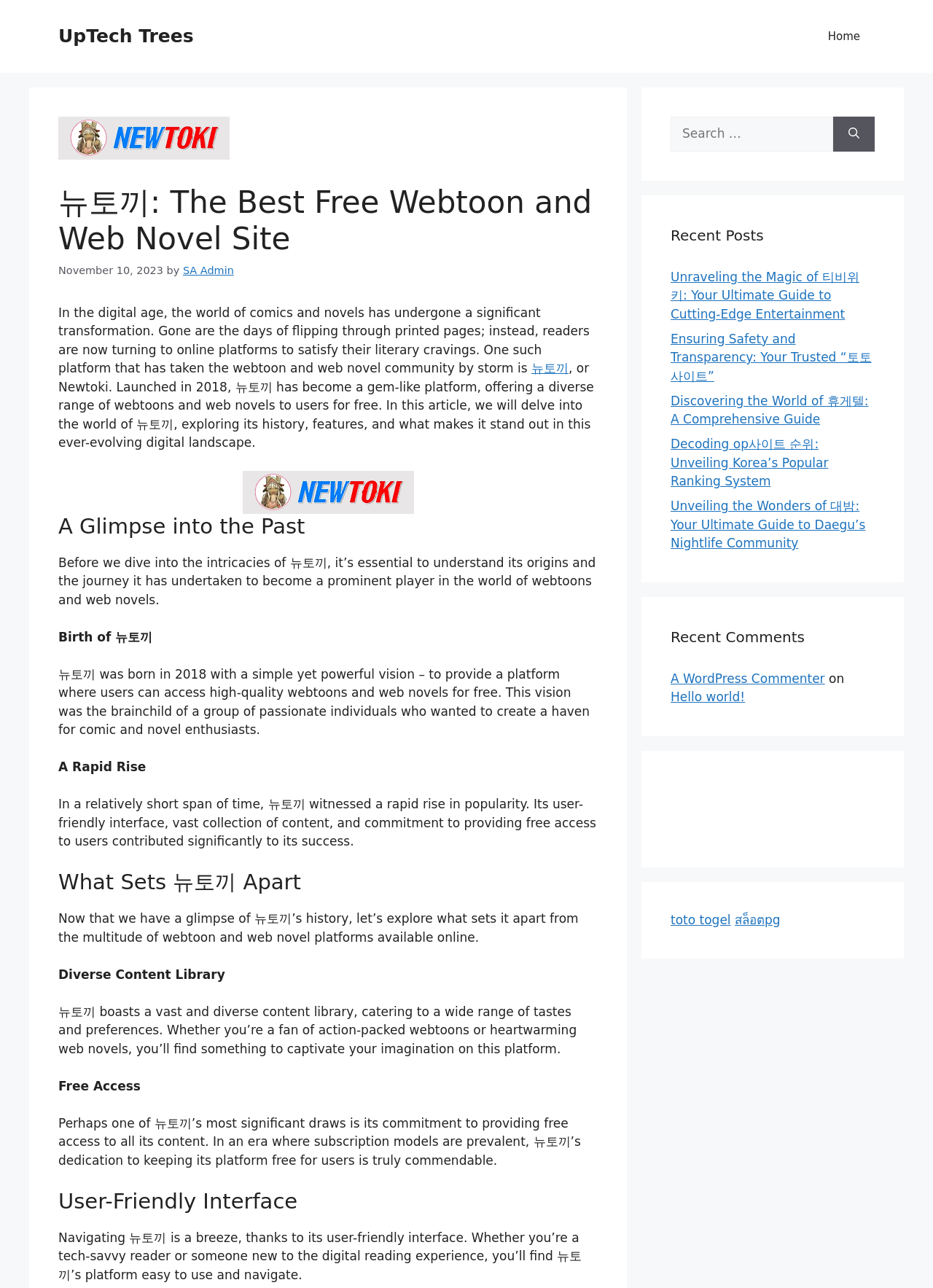Find the bounding box coordinates of the element I should click to carry out the following instruction: "Read the article about 뉴토끼".

[0.062, 0.237, 0.632, 0.292]